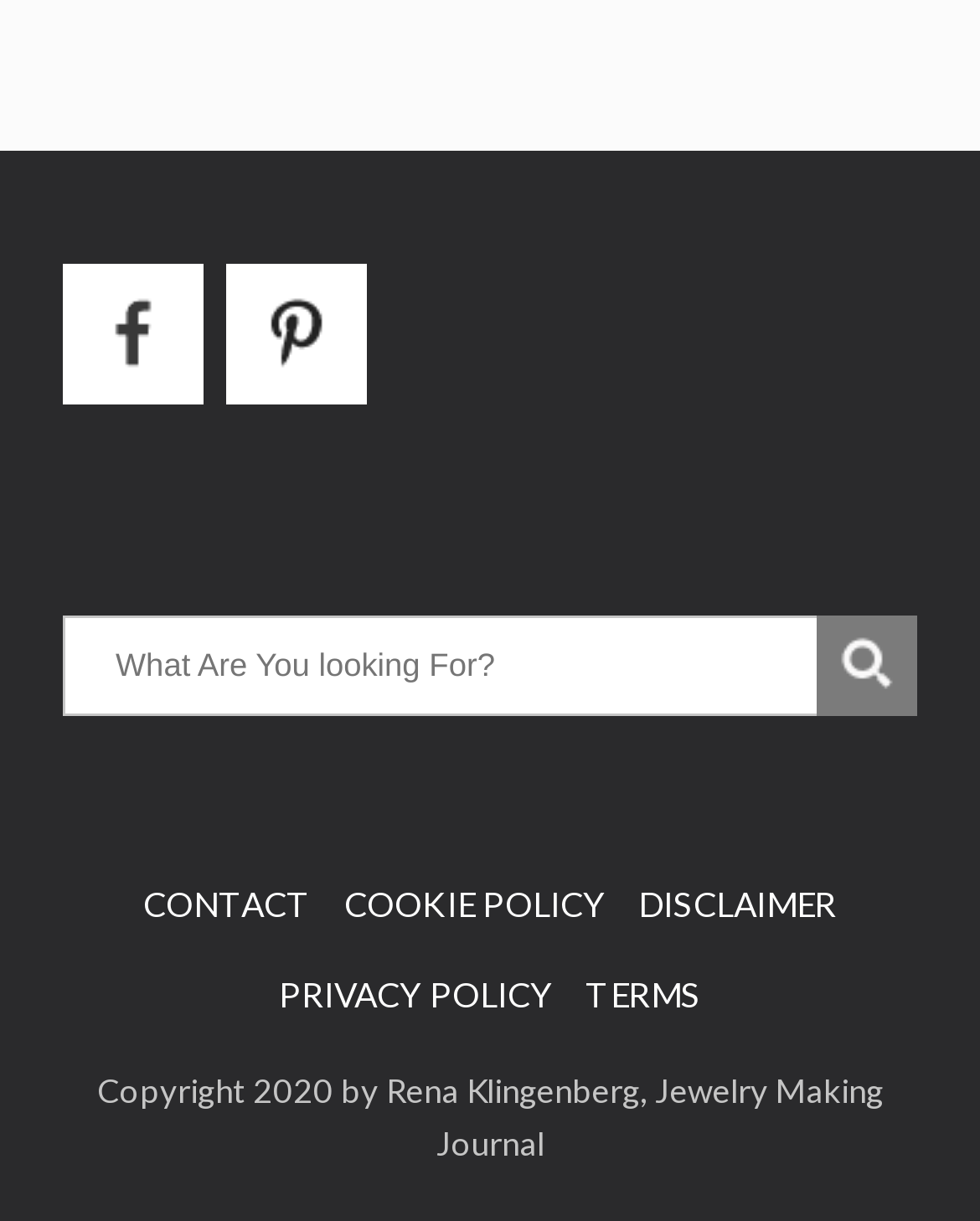Identify the bounding box coordinates necessary to click and complete the given instruction: "Click the Facebook link".

[0.064, 0.296, 0.208, 0.339]